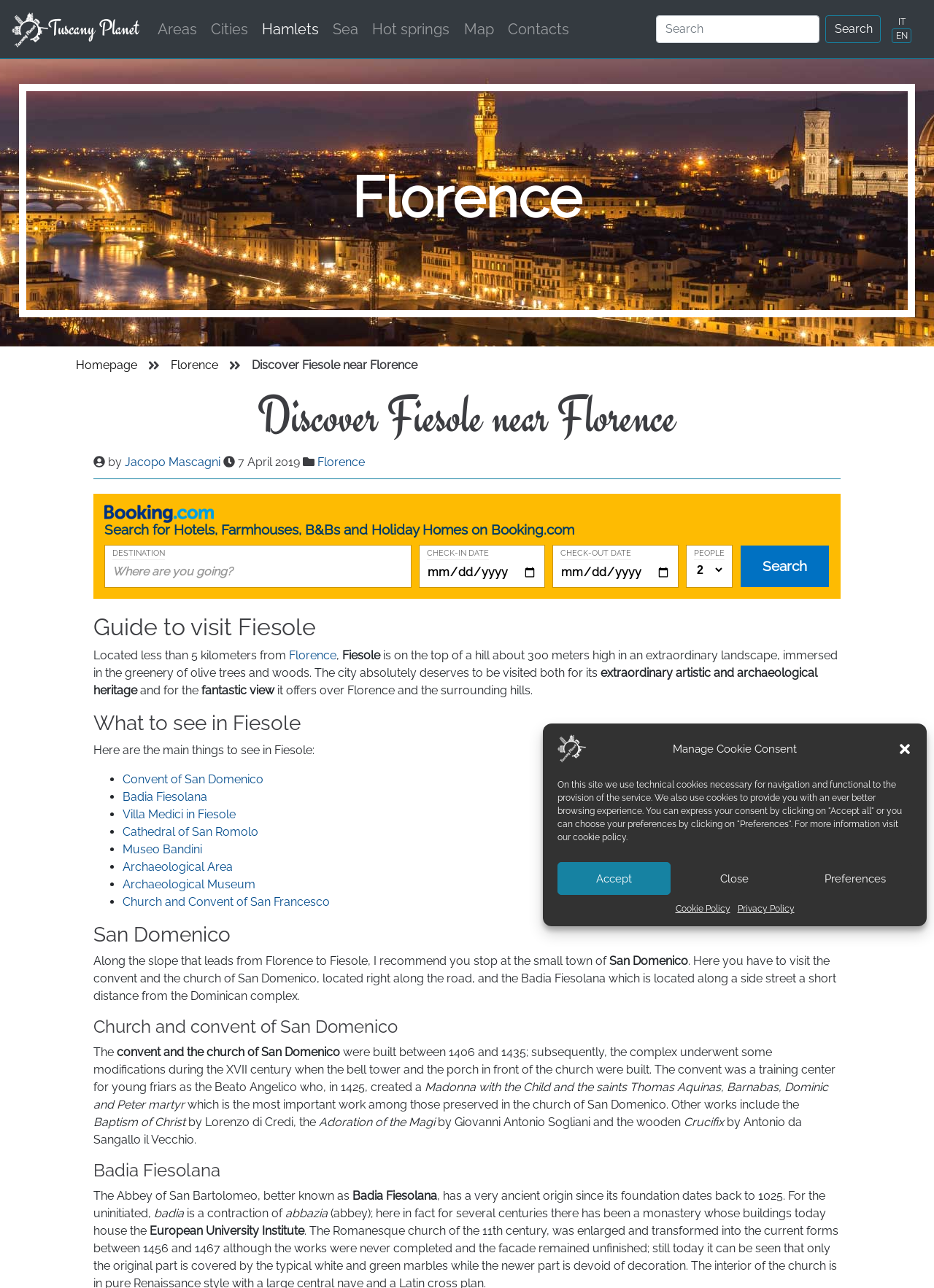Please answer the following question as detailed as possible based on the image: 
What is the name of the city near Florence?

The webpage is about Fiesole, a city near Florence, and it provides a guide to visit Fiesole, including its history, heritage, and panoramic points over Florence.